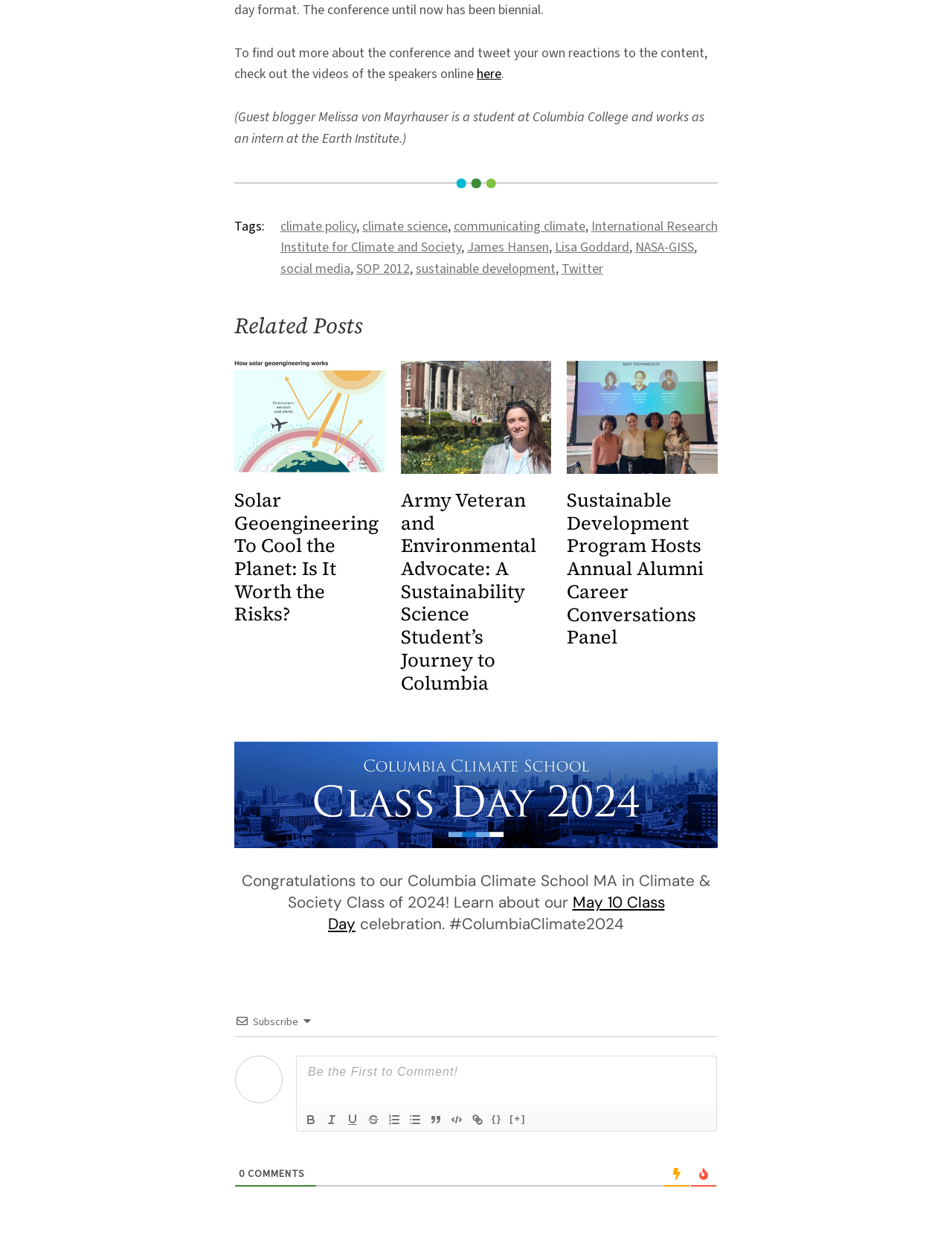Who is the guest blogger?
Answer with a single word or phrase by referring to the visual content.

Melissa von Mayrhauser